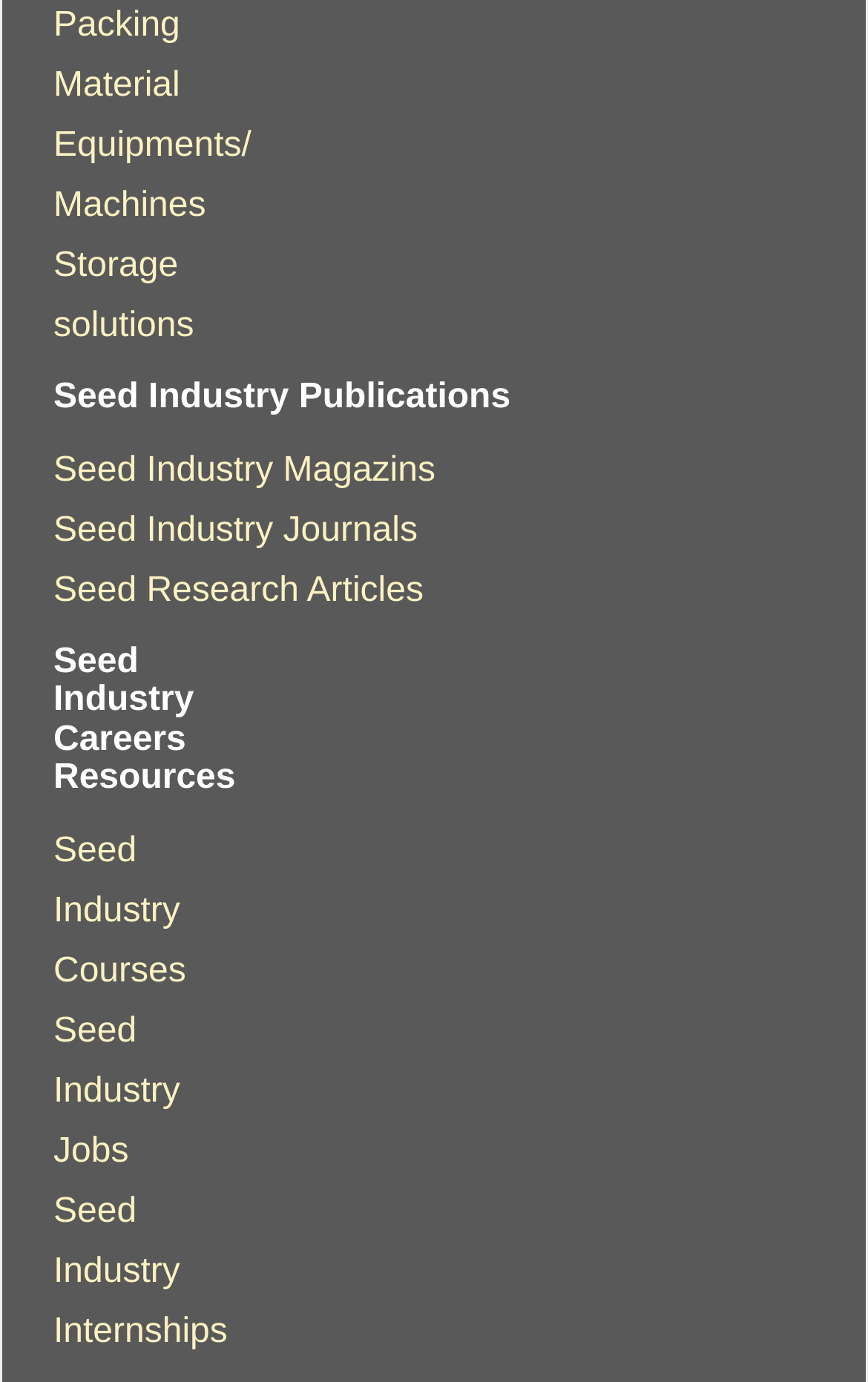How many categories are listed at the top of the page?
Look at the screenshot and respond with a single word or phrase.

3